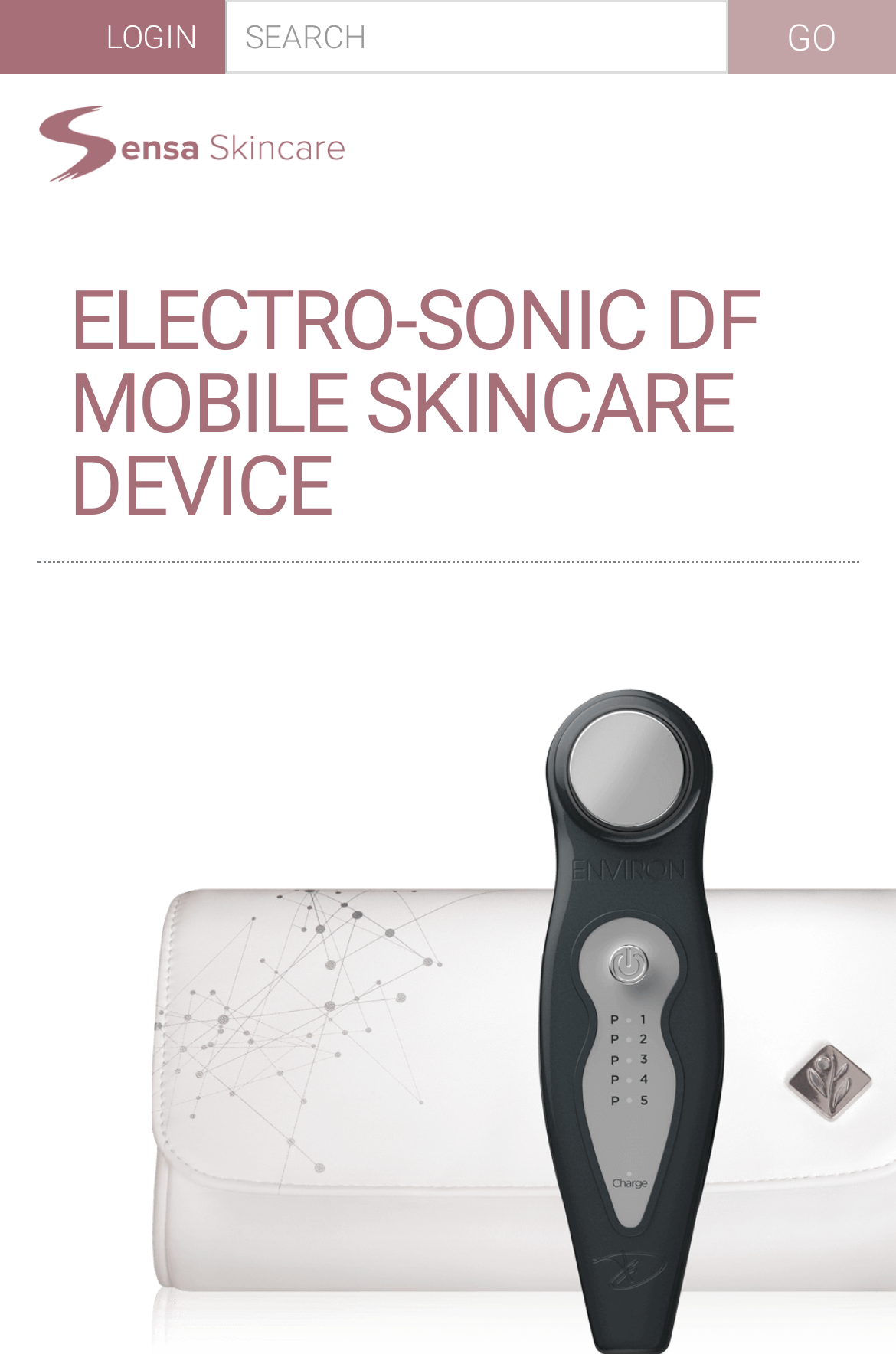Give a short answer using one word or phrase for the question:
How many elements are there in the header?

2